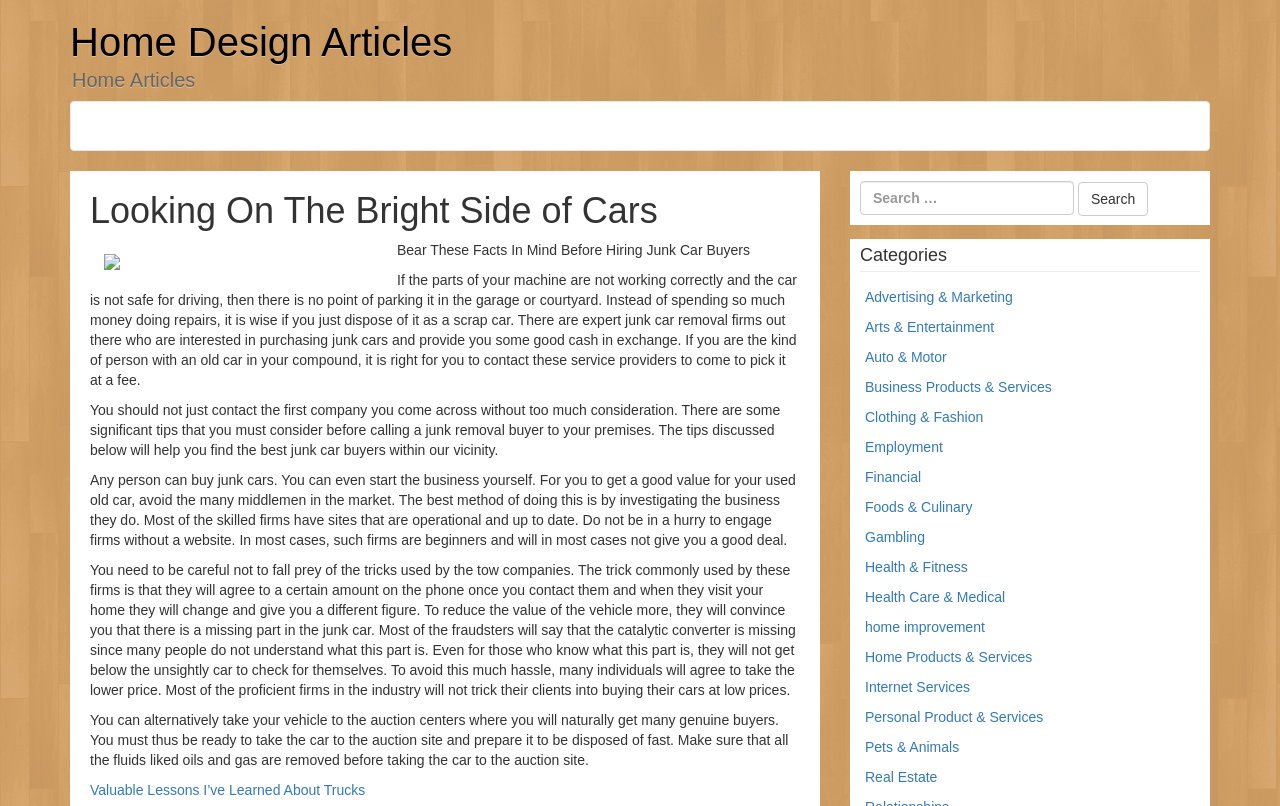Please locate the clickable area by providing the bounding box coordinates to follow this instruction: "Browse the Home Products & Services category".

[0.676, 0.805, 0.806, 0.825]